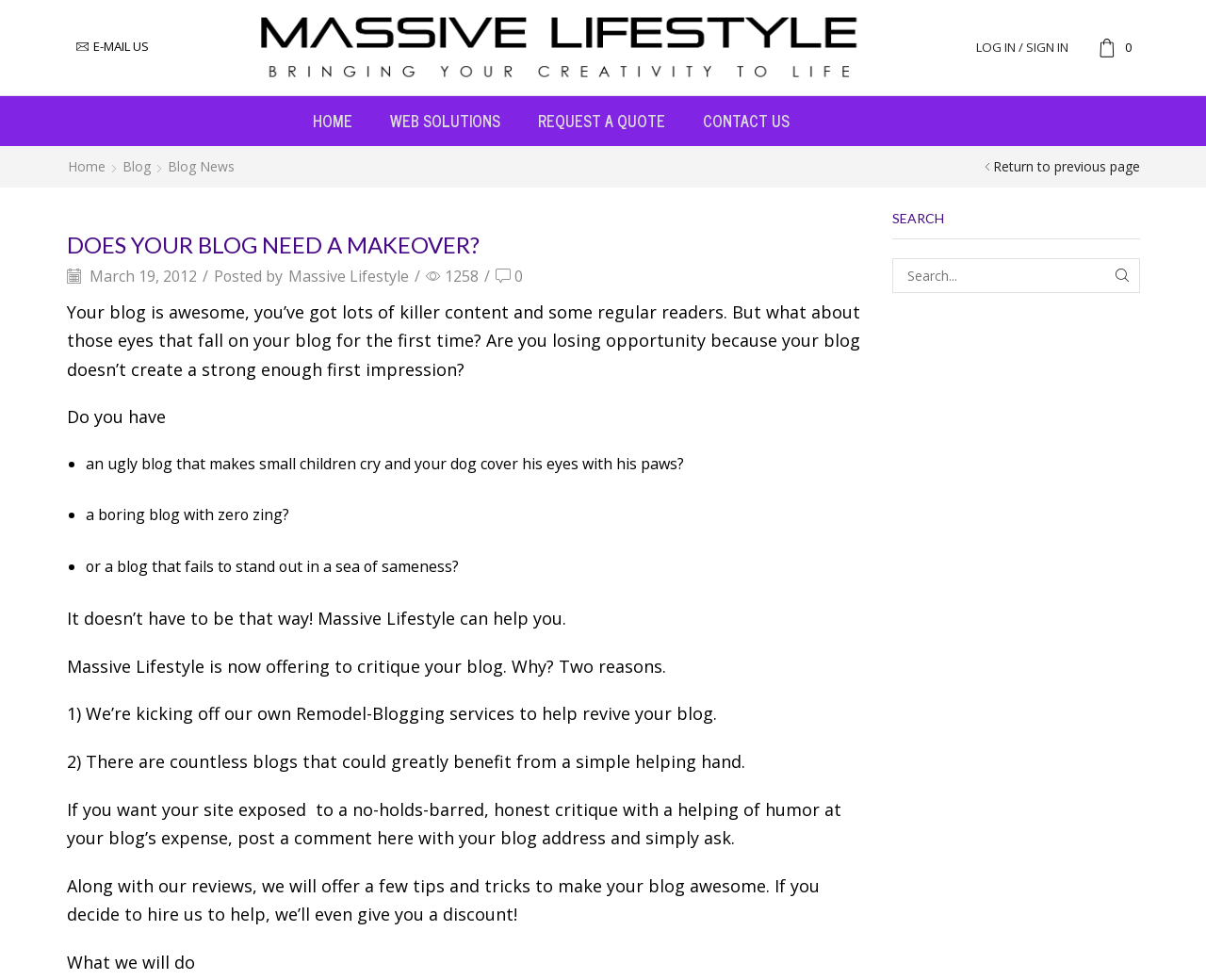Please determine the bounding box coordinates of the clickable area required to carry out the following instruction: "Search for something". The coordinates must be four float numbers between 0 and 1, represented as [left, top, right, bottom].

[0.74, 0.263, 0.945, 0.299]